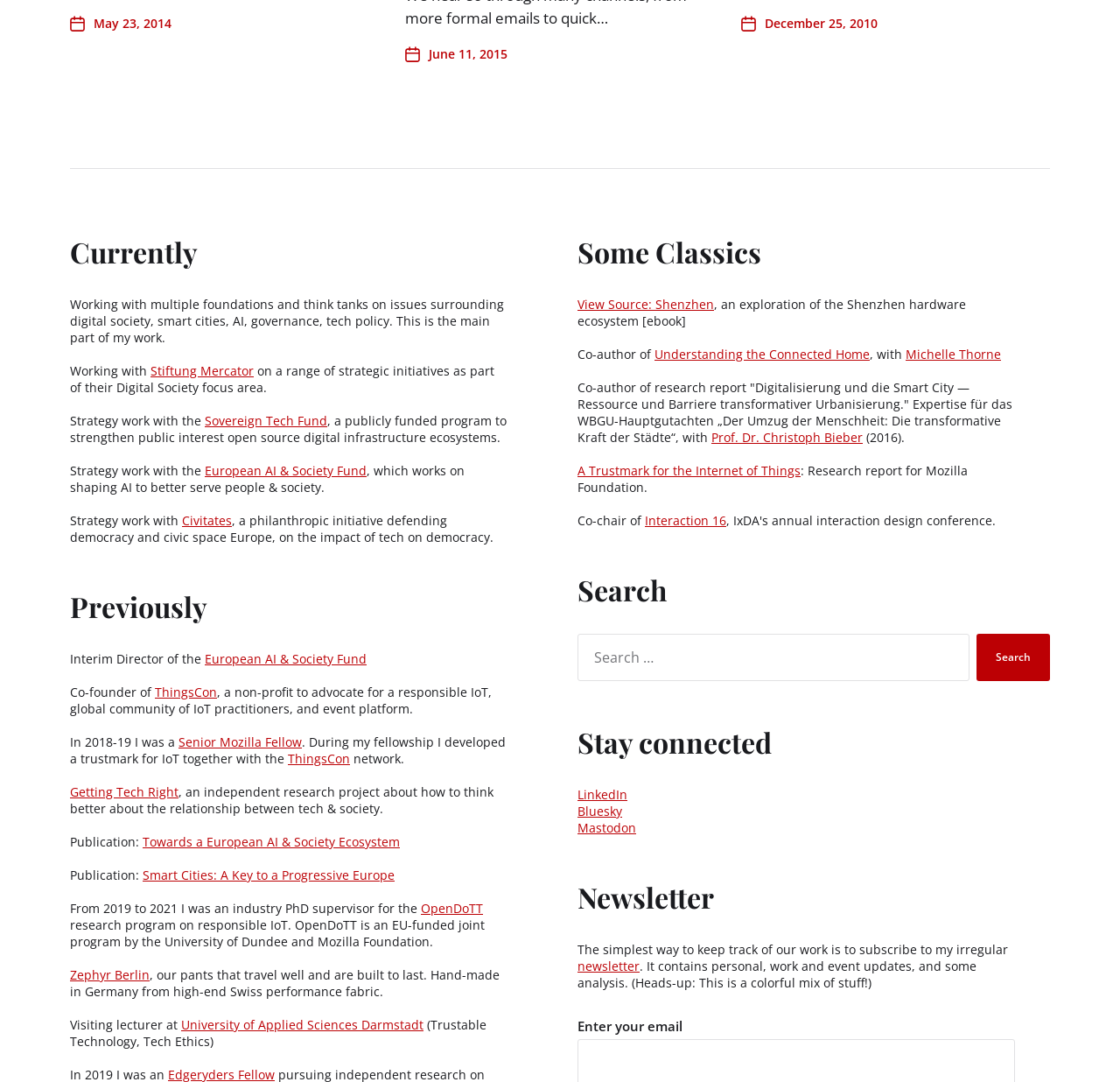How many links are there in the 'Currently' section?
Refer to the image and provide a detailed answer to the question.

In the 'Currently' section, there are five links: 'Stiftung Mercator', 'Sovereign Tech Fund', 'European AI & Society Fund', 'Civitates', and 'Getting Tech Right'. These links are related to the author's current work focus.